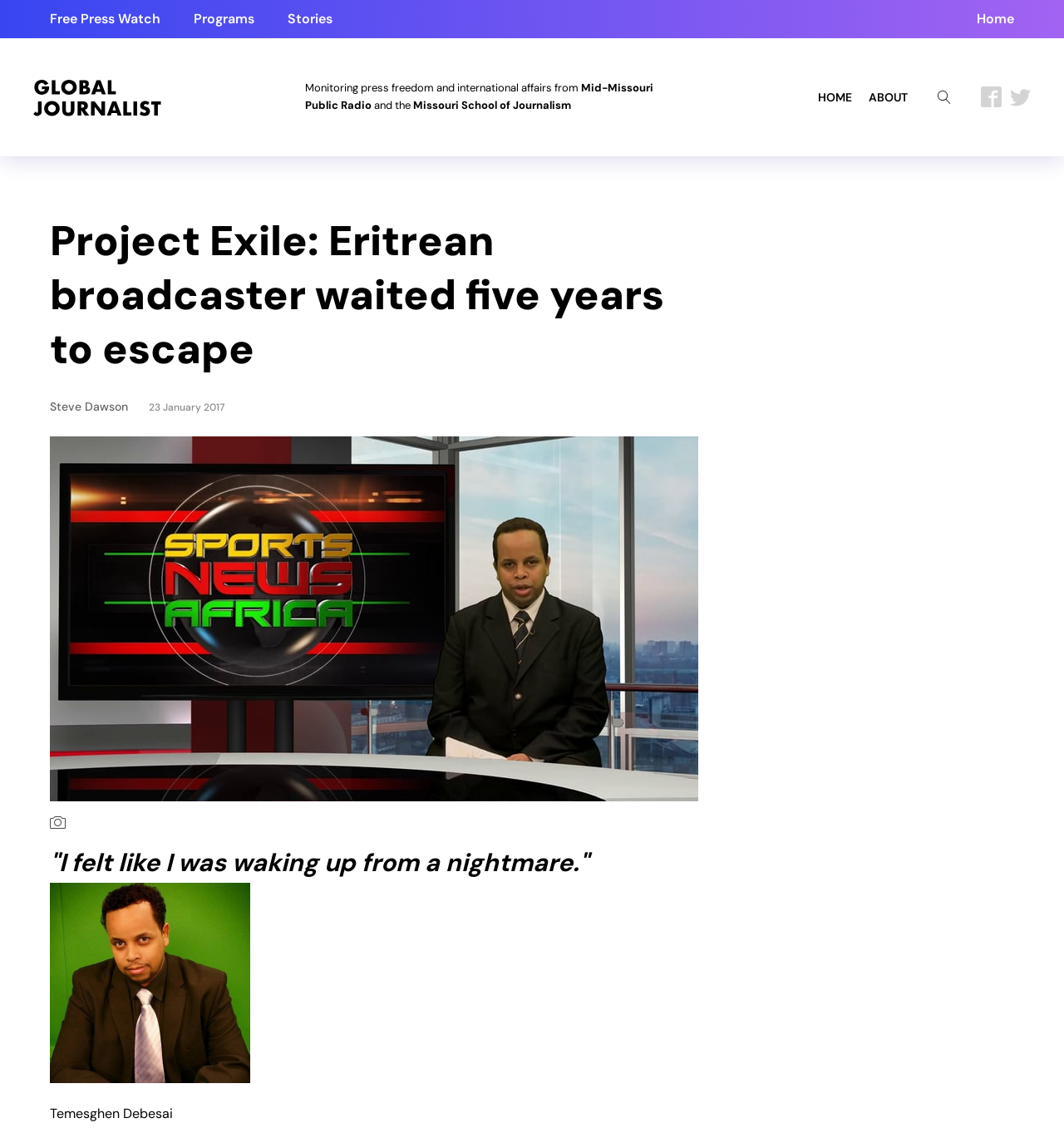Please provide the bounding box coordinates for the UI element as described: "Free Press Watch". The coordinates must be four floats between 0 and 1, represented as [left, top, right, bottom].

[0.047, 0.007, 0.151, 0.026]